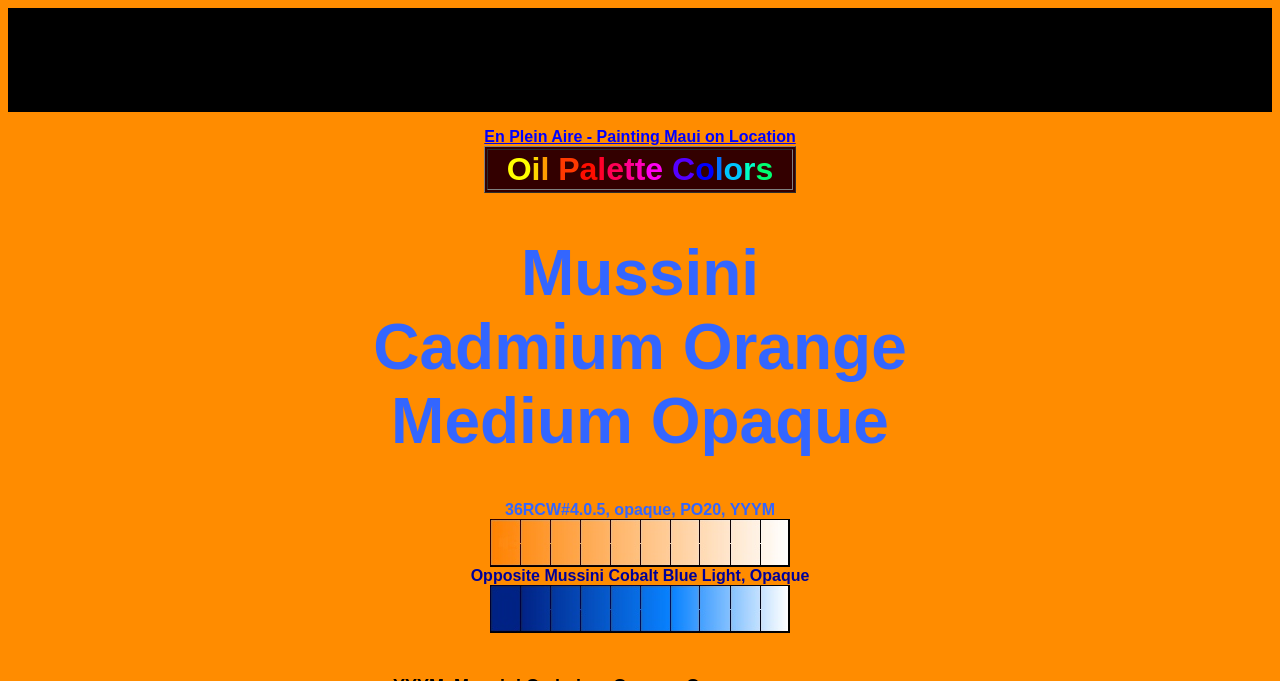Please give a one-word or short phrase response to the following question: 
What is the opacity of the oil paint?

Opaque